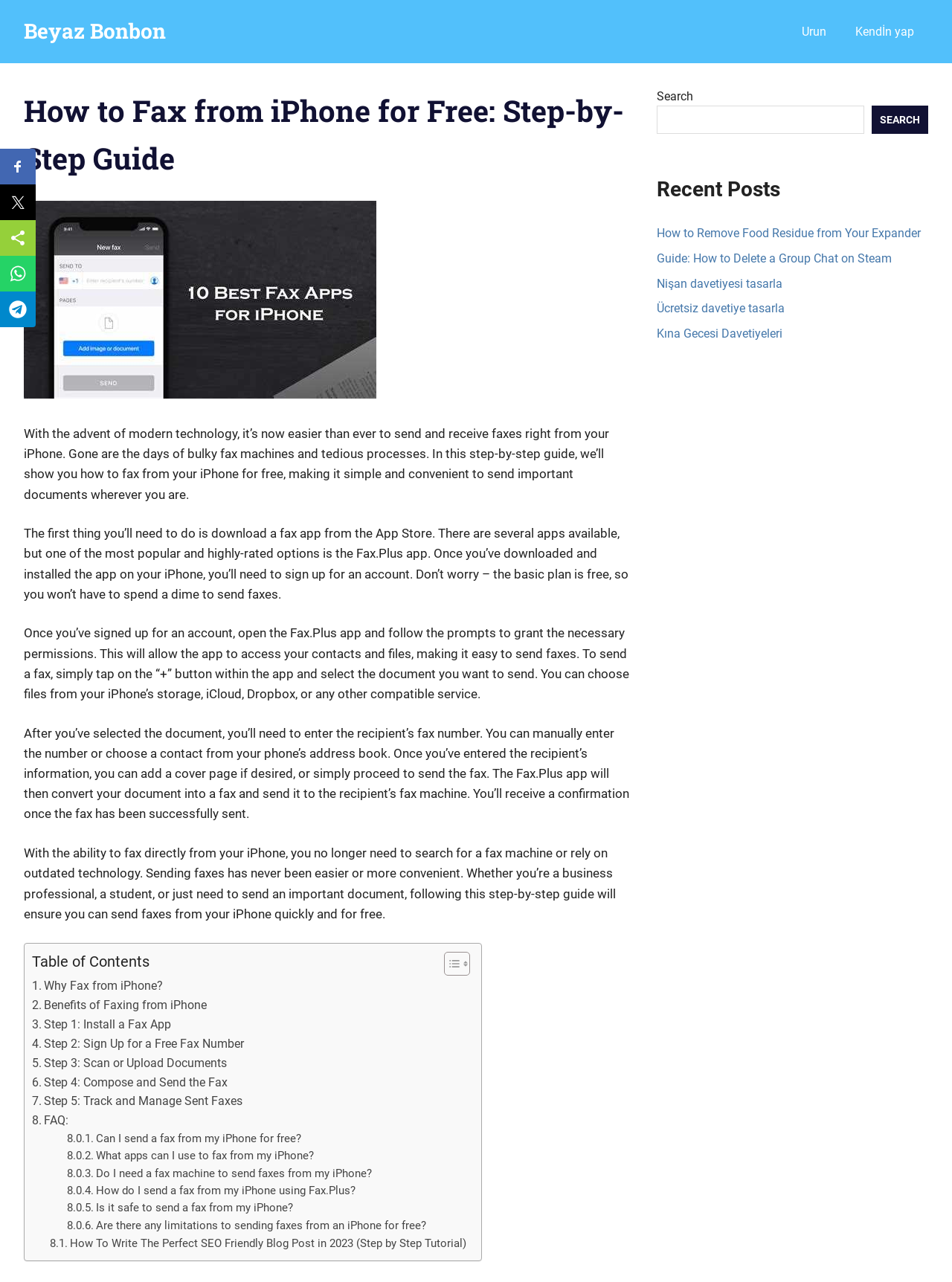What is the benefit of faxing from an iPhone?
Refer to the image and give a detailed response to the question.

The webpage mentions that sending faxes from an iPhone is convenient and easy, allowing you to send important documents wherever you are, without the need to search for a fax machine or rely on outdated technology.